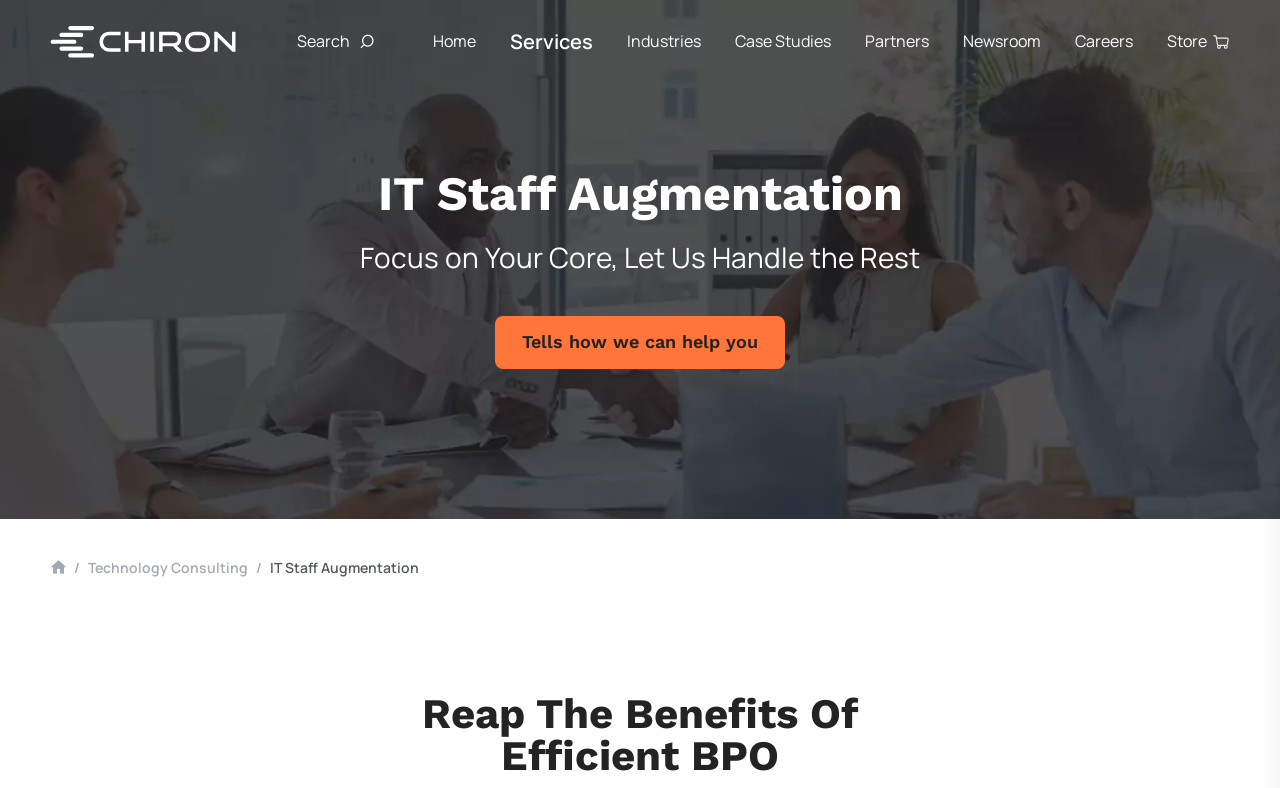What is the main image about?
Please give a detailed and elaborate answer to the question.

The main image on the webpage is about diverse team members at Chiron LLC discussing Technology Consulting with prospects in a boardroom, which is evident from the image description.